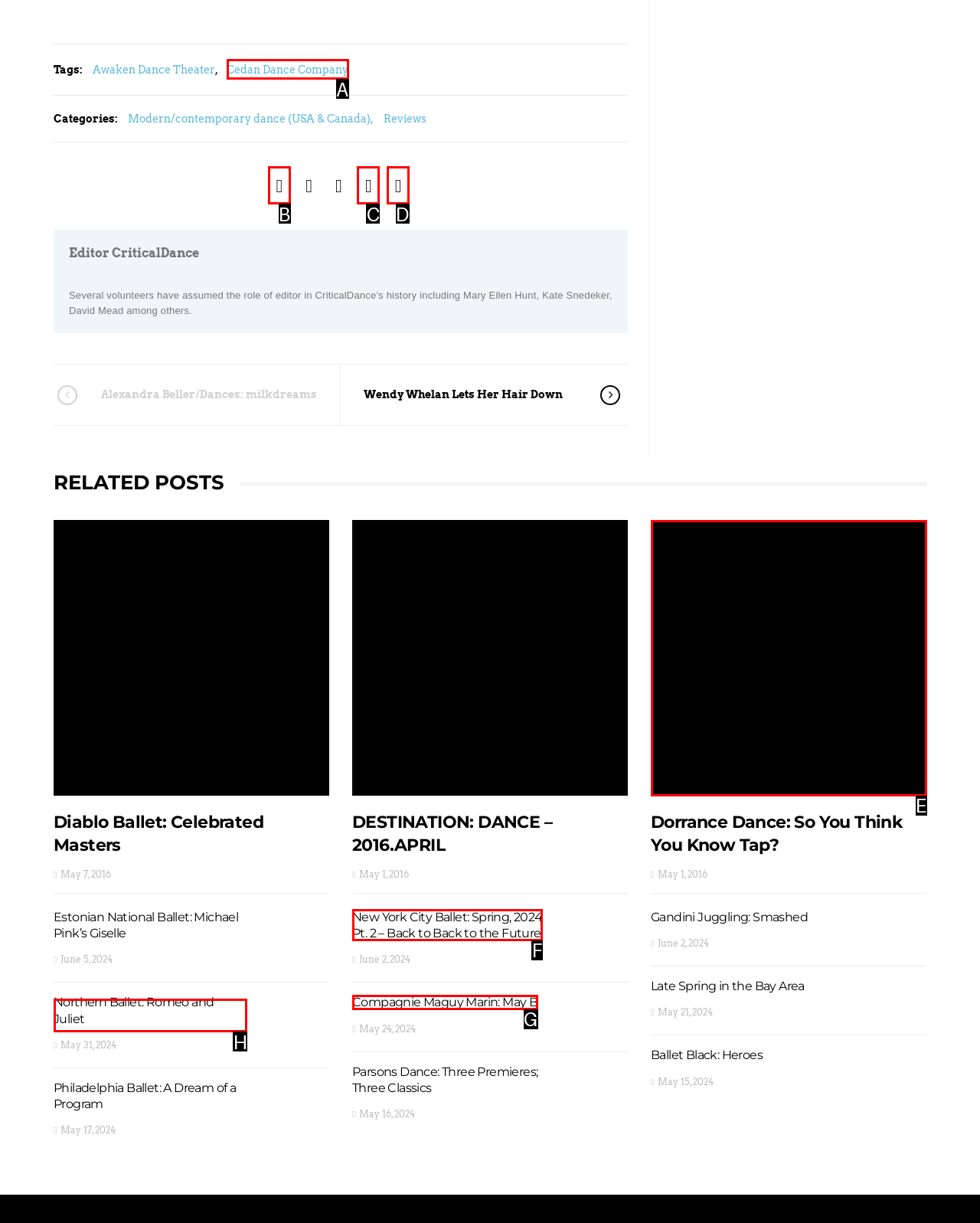Identify the HTML element I need to click to complete this task: Read the 'Philadelphia Ballet: A Dream of a Program' review Provide the option's letter from the available choices.

H